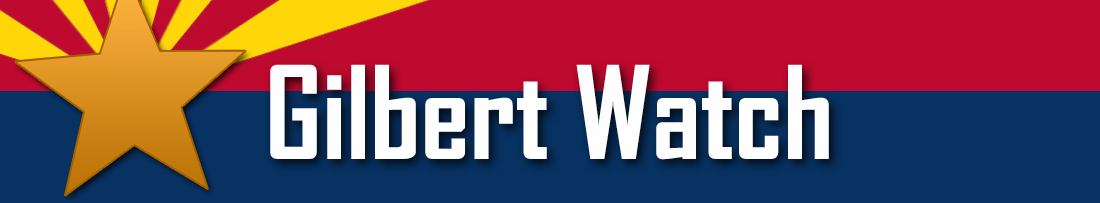How many colors are blended in the background of the logo?
Please answer the question with as much detail as possible using the screenshot.

The caption states that the background blends the colors of the Arizona flag, which are red, yellow, and blue, indicating that three colors are blended in the background of the logo.